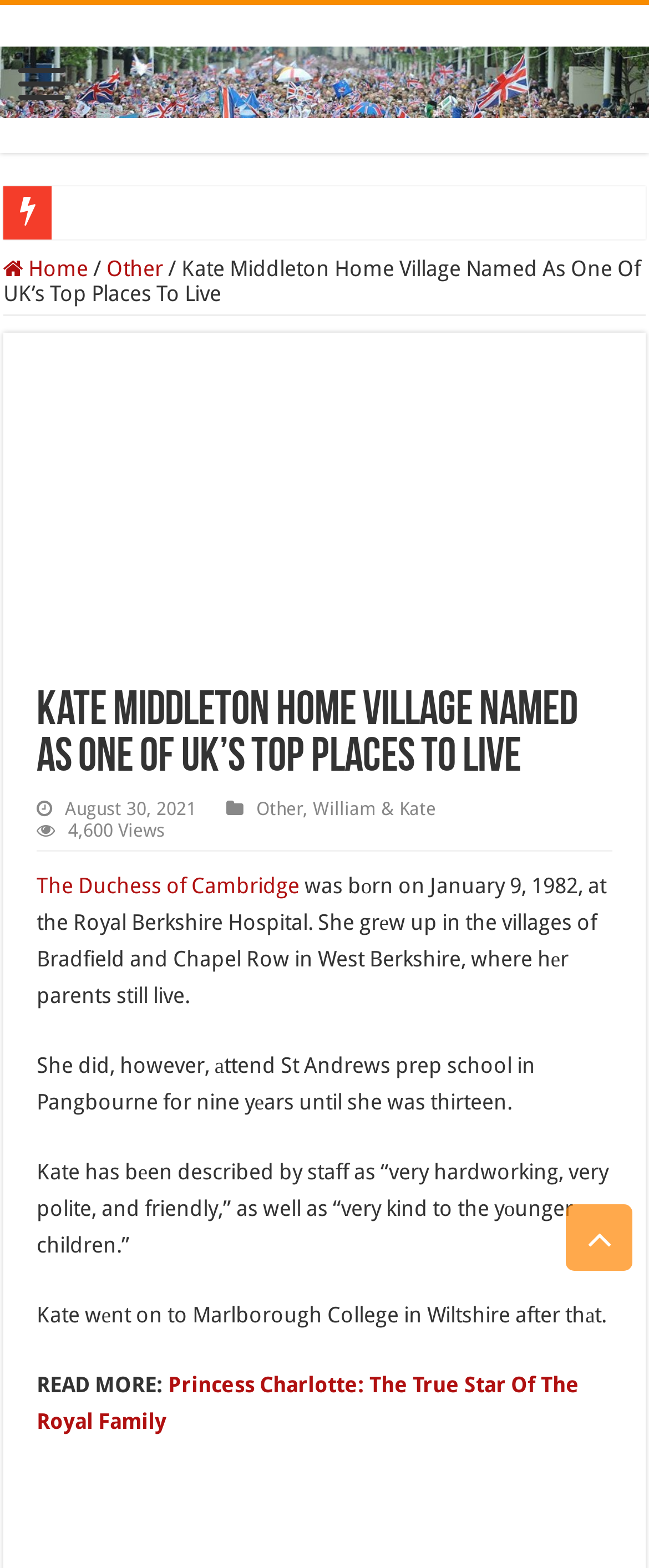Please specify the bounding box coordinates of the clickable region to carry out the following instruction: "Scroll to the top of the page". The coordinates should be four float numbers between 0 and 1, in the format [left, top, right, bottom].

[0.872, 0.768, 0.974, 0.81]